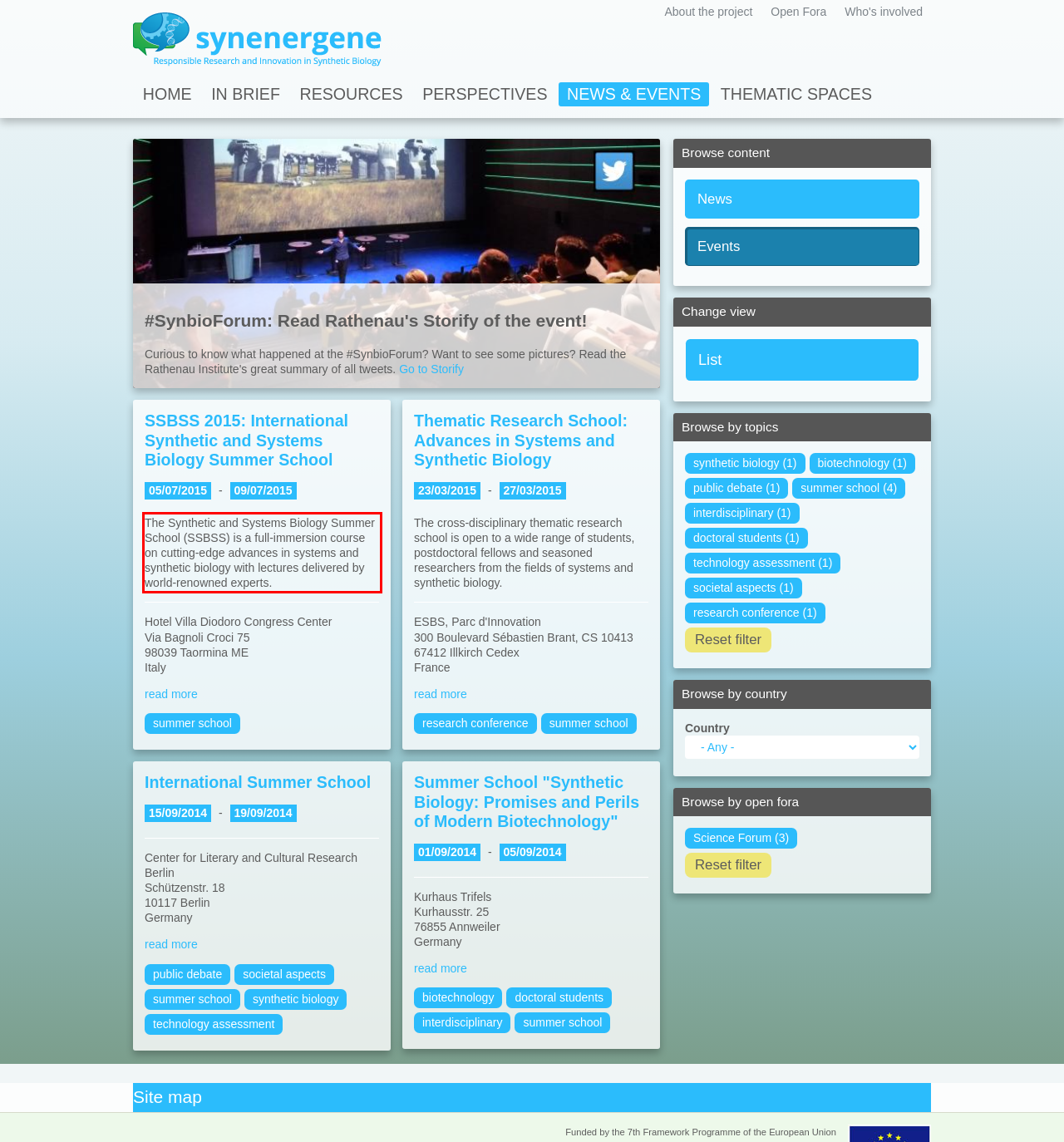Within the screenshot of a webpage, identify the red bounding box and perform OCR to capture the text content it contains.

The Synthetic and Systems Biology Summer School (SSBSS) is a full-immersion course on cutting-edge advances in systems and synthetic biology with lectures delivered by world-renowned experts.